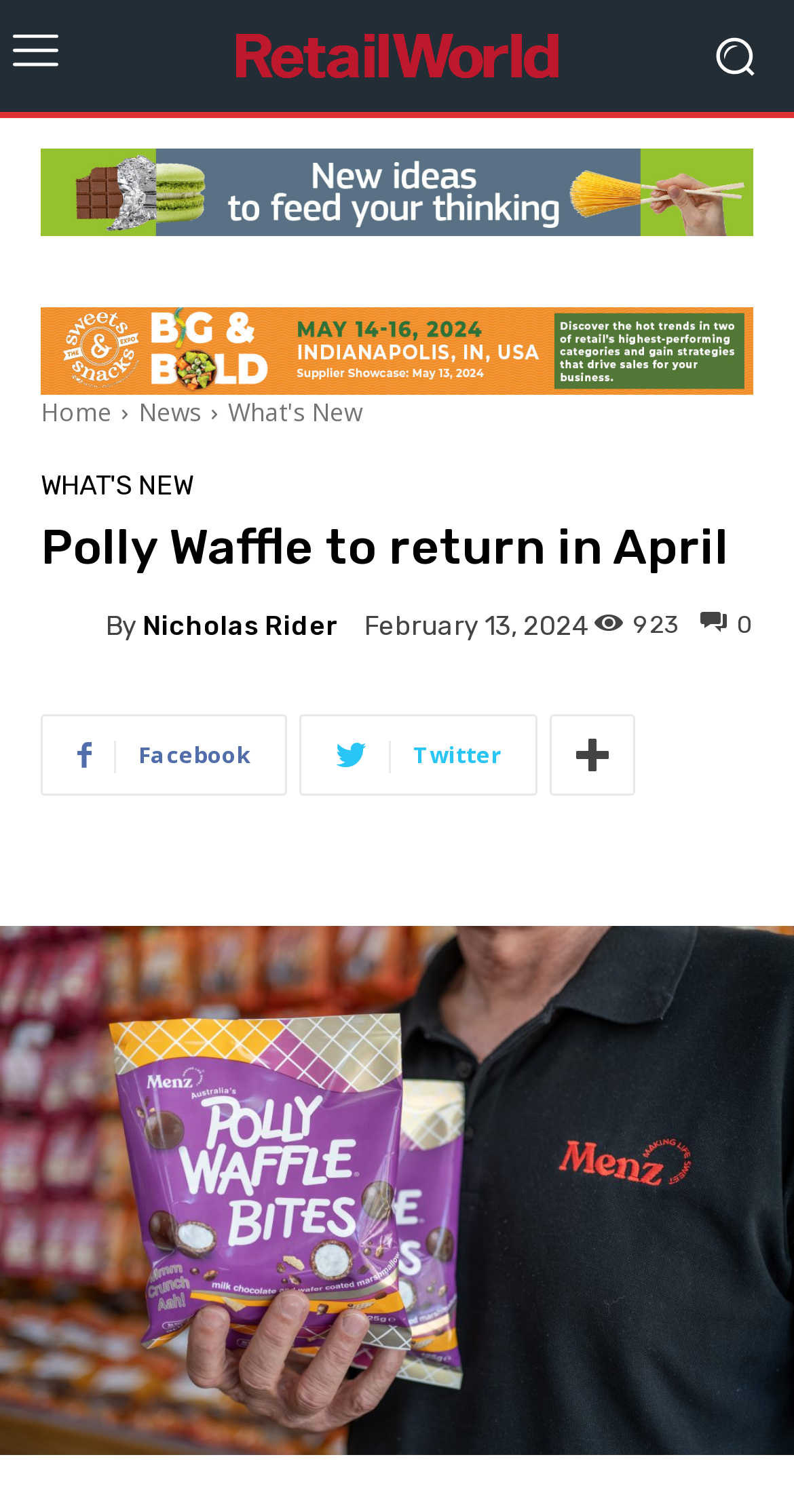Provide your answer to the question using just one word or phrase: What is the name of the magazine?

Retail World Magazine